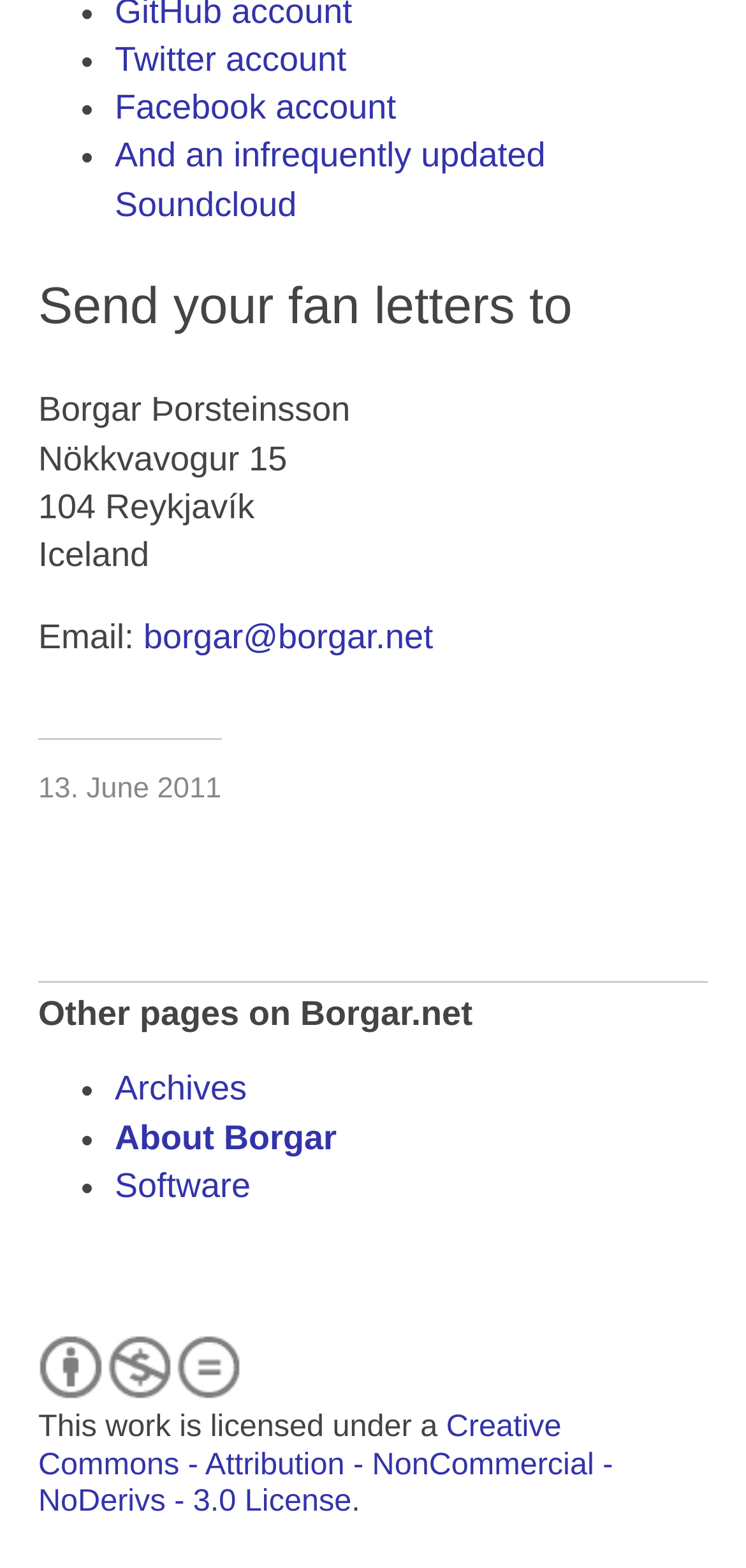How many social media links are listed?
Answer the question with detailed information derived from the image.

I counted the number of link elements with text content mentioning social media platforms, which are 'Twitter account', 'Facebook account', and 'Soundcloud'.